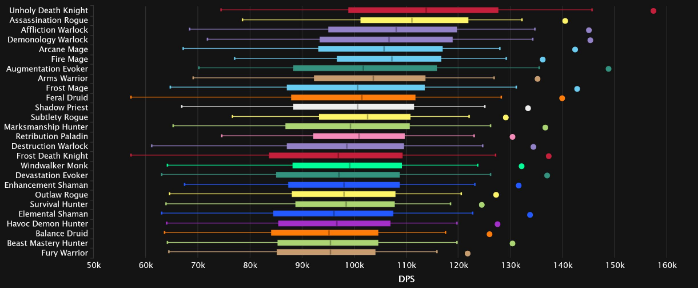What is the purpose of this graphic?
Please provide an in-depth and detailed response to the question.

This detailed graphic serves as a valuable tool for players aiming to understand the competitive landscape of DPS roles in the current patch, allowing them to compare the performance of different specializations.